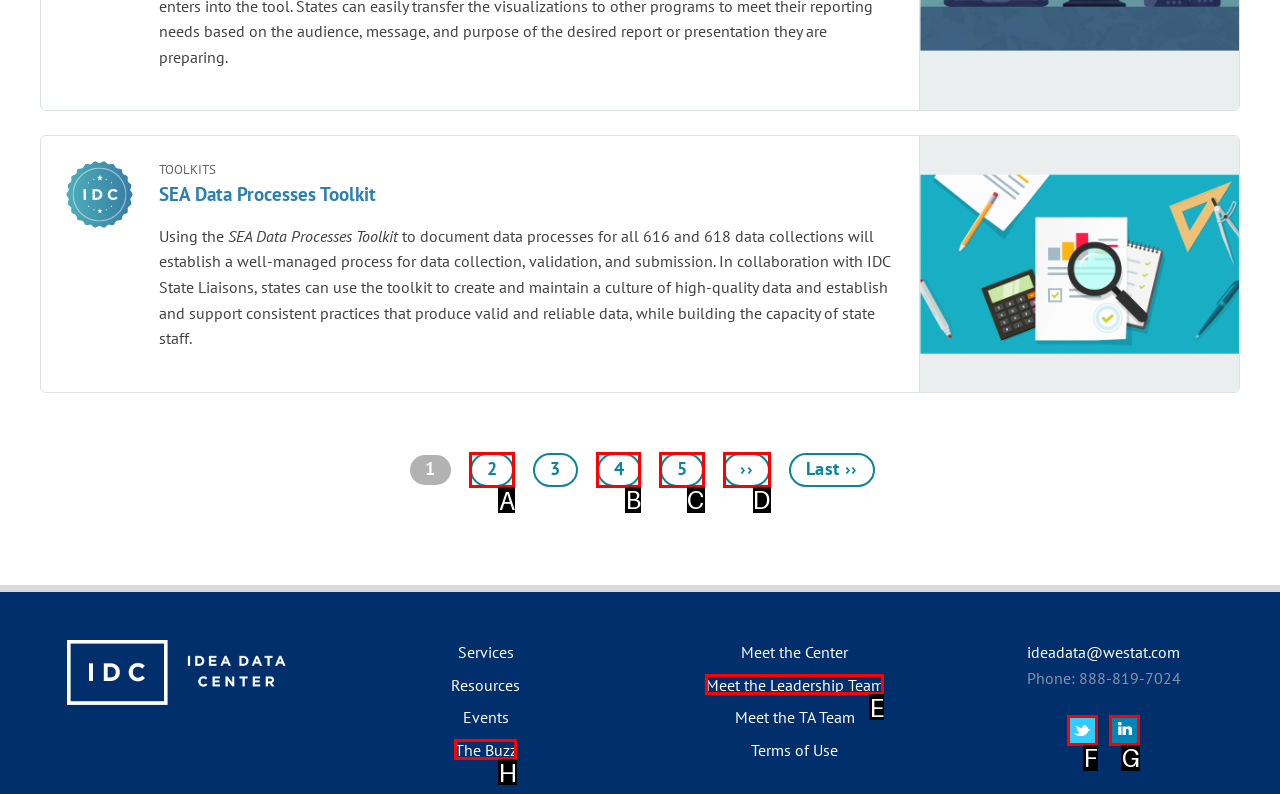Choose the HTML element that should be clicked to achieve this task: Go to page 2
Respond with the letter of the correct choice.

A